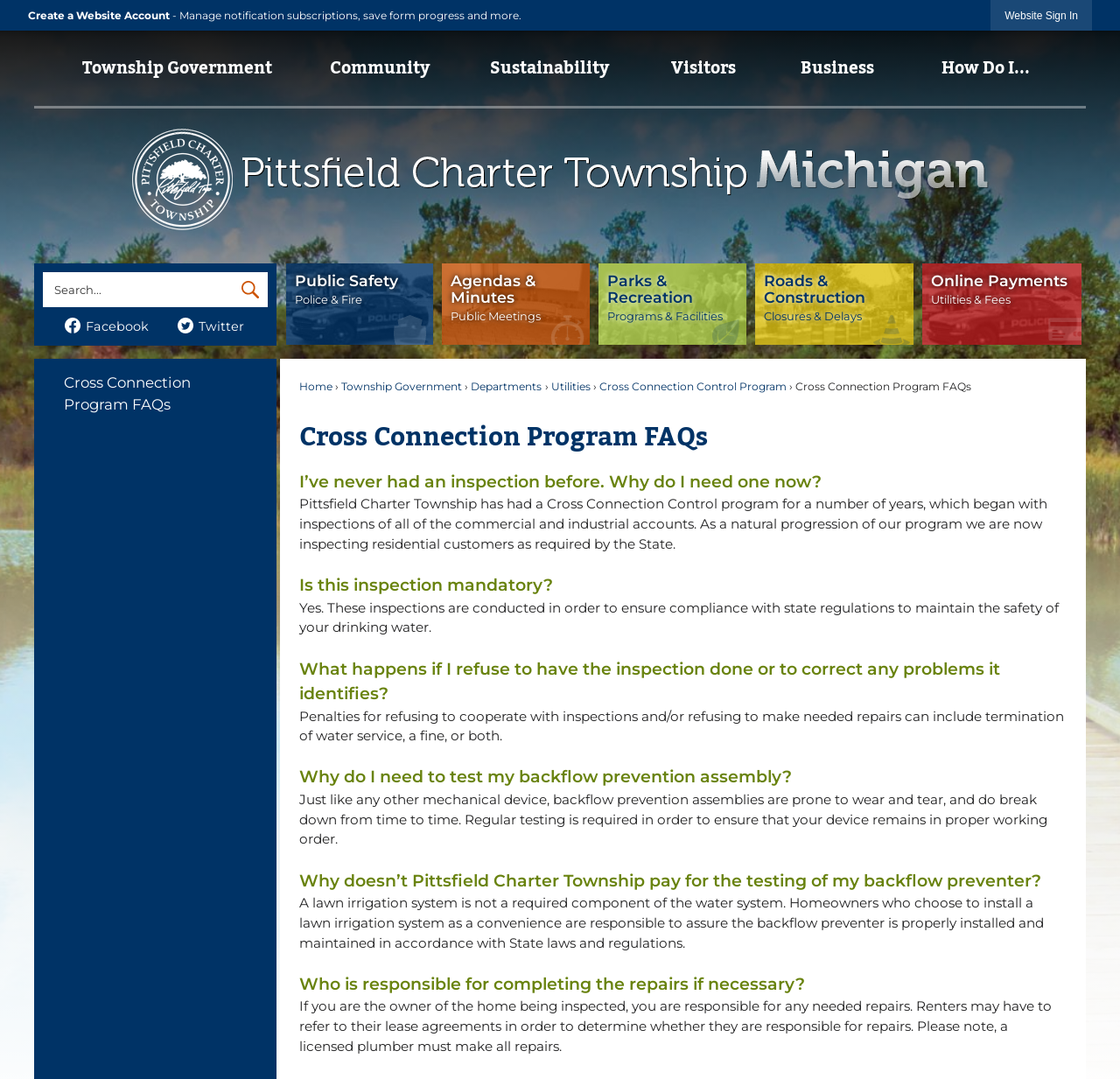Provide the bounding box coordinates in the format (top-left x, top-left y, bottom-right x, bottom-right y). All values are floating point numbers between 0 and 1. Determine the bounding box coordinate of the UI element described as: Facebook

[0.058, 0.294, 0.135, 0.309]